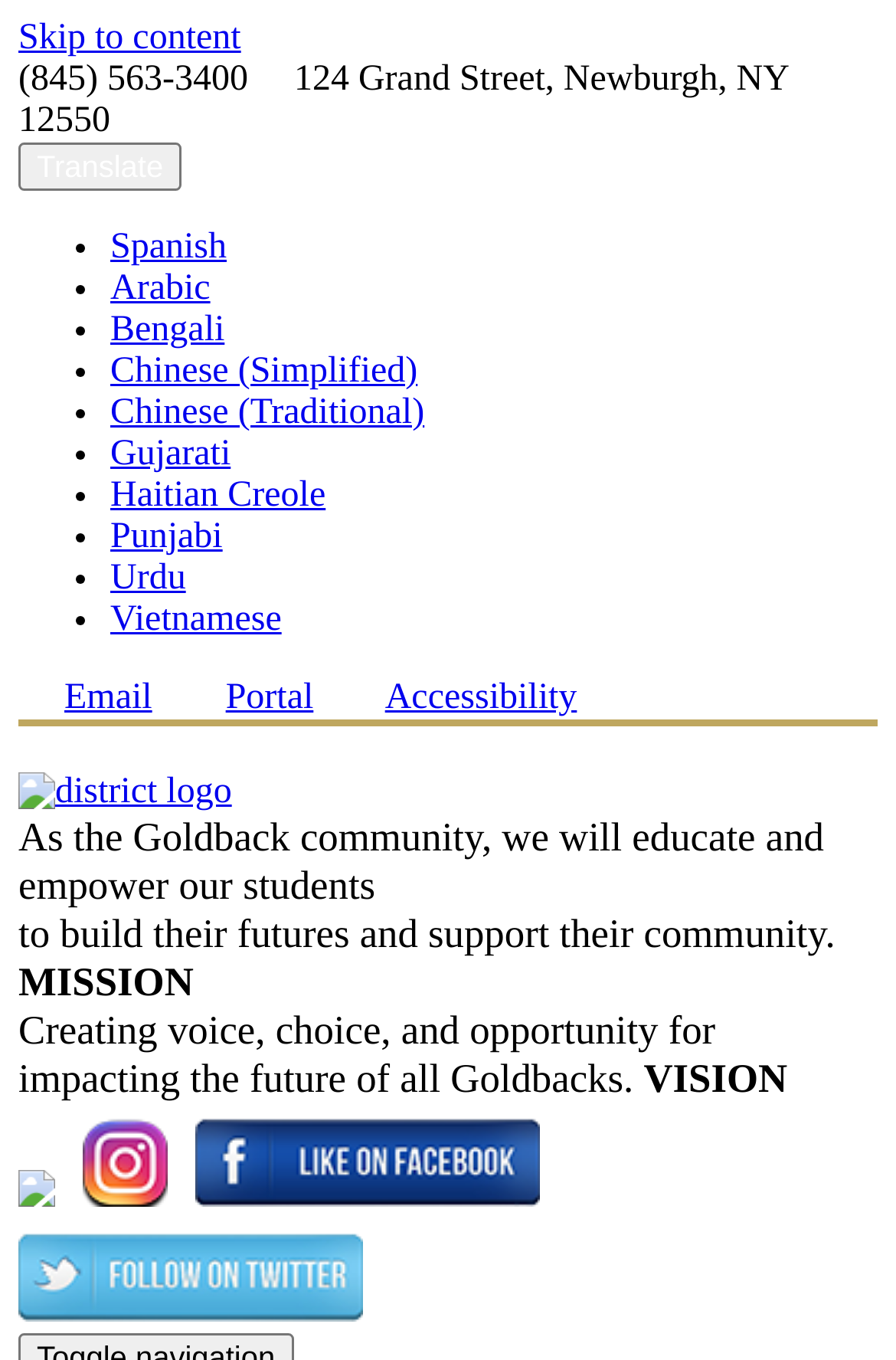Craft a detailed narrative of the webpage's structure and content.

The webpage appears to be the official website of the Newburgh Enlarged City School District (NECSD). At the top left corner, there is a link to skip to the content, followed by the district's contact information, including phone number and address. Next to the contact information, there is a "Translate" button.

Below the contact information, there is a list of languages that the website can be translated into, including Spanish, Arabic, Bengali, Chinese (Simplified and Traditional), Gujarati, Haitian Creole, Punjabi, Urdu, and Vietnamese. Each language option is represented by a bullet point and a link.

On the top right corner, there are several links, including "Email", "Portal", and "Accessibility". There is also a link to the district's logo, which is an image.

Below the top navigation bar, there is a mission statement that reads, "As the Goldback community, we will educate and empower our students to build their futures and support their community." This is followed by a vision statement that reads, "Creating voice, choice, and opportunity for impacting the future of all Goldbacks."

Further down the page, there are several social media links, including Facebook and Twitter, each represented by an image of the respective logo.